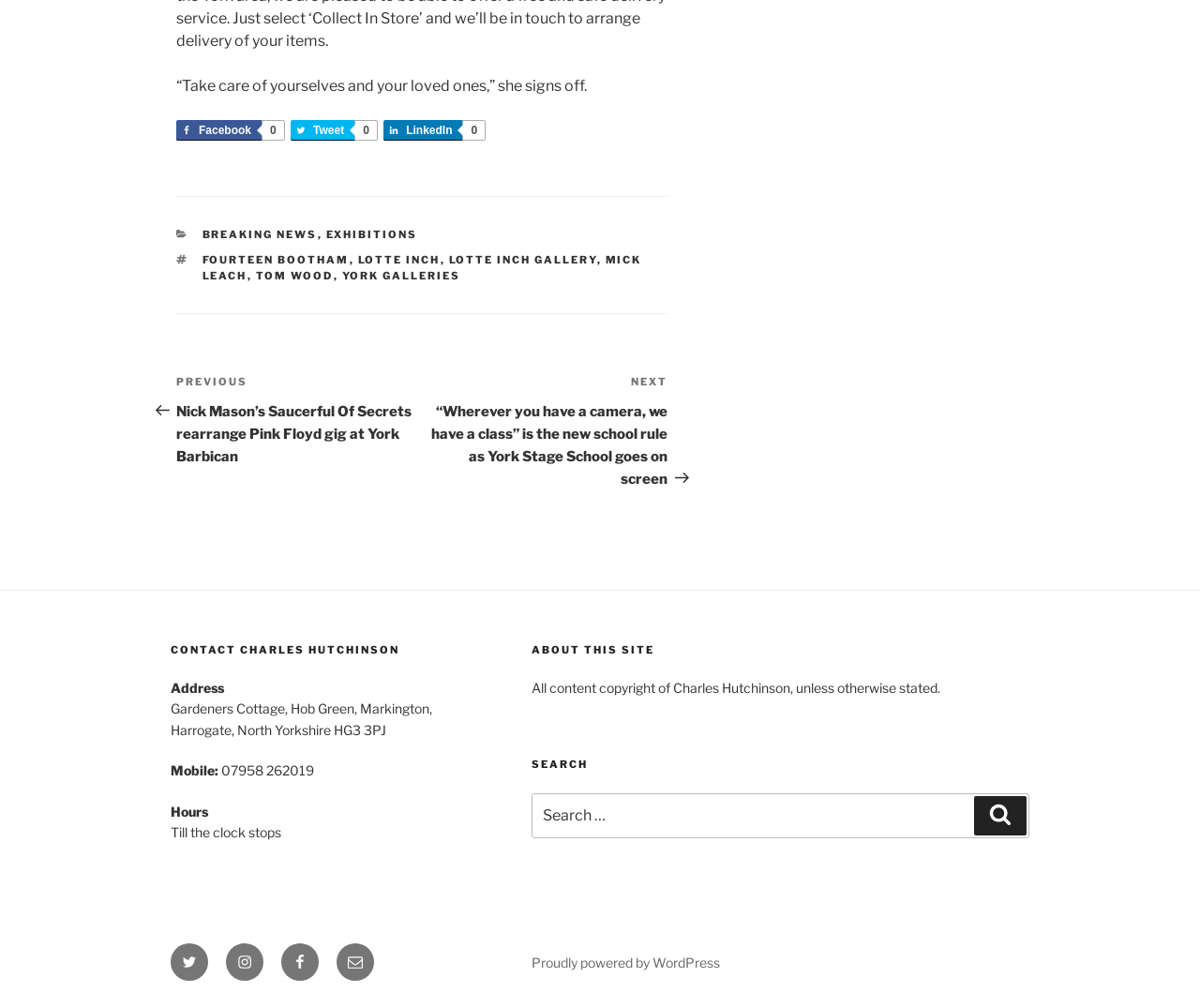Kindly determine the bounding box coordinates of the area that needs to be clicked to fulfill this instruction: "Download Crack".

None